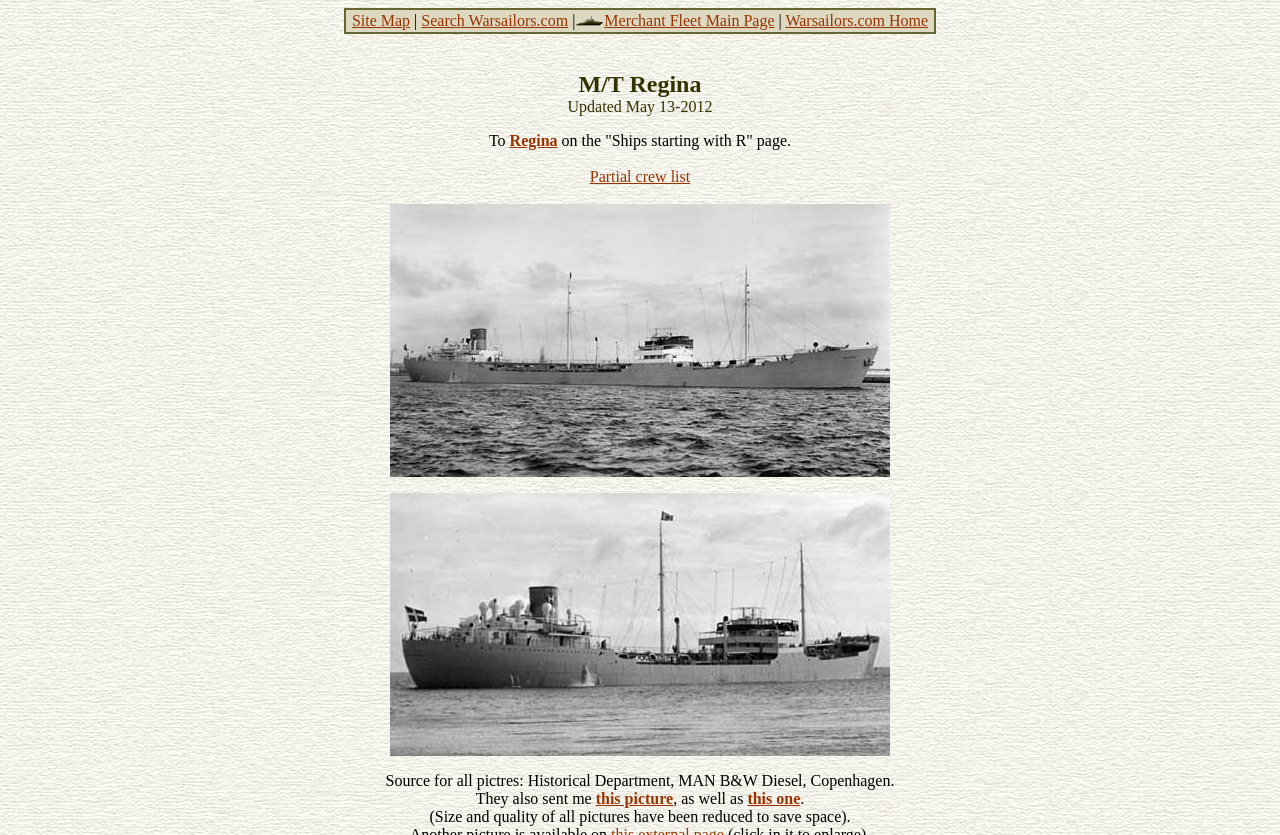Please provide a detailed answer to the question below based on the screenshot: 
What is the source of all pictures?

I found the static text 'Source for all pictres: Historical Department, MAN B&W Diesel, Copenhagen.' at the bottom of the webpage, which indicates the source of all pictures.